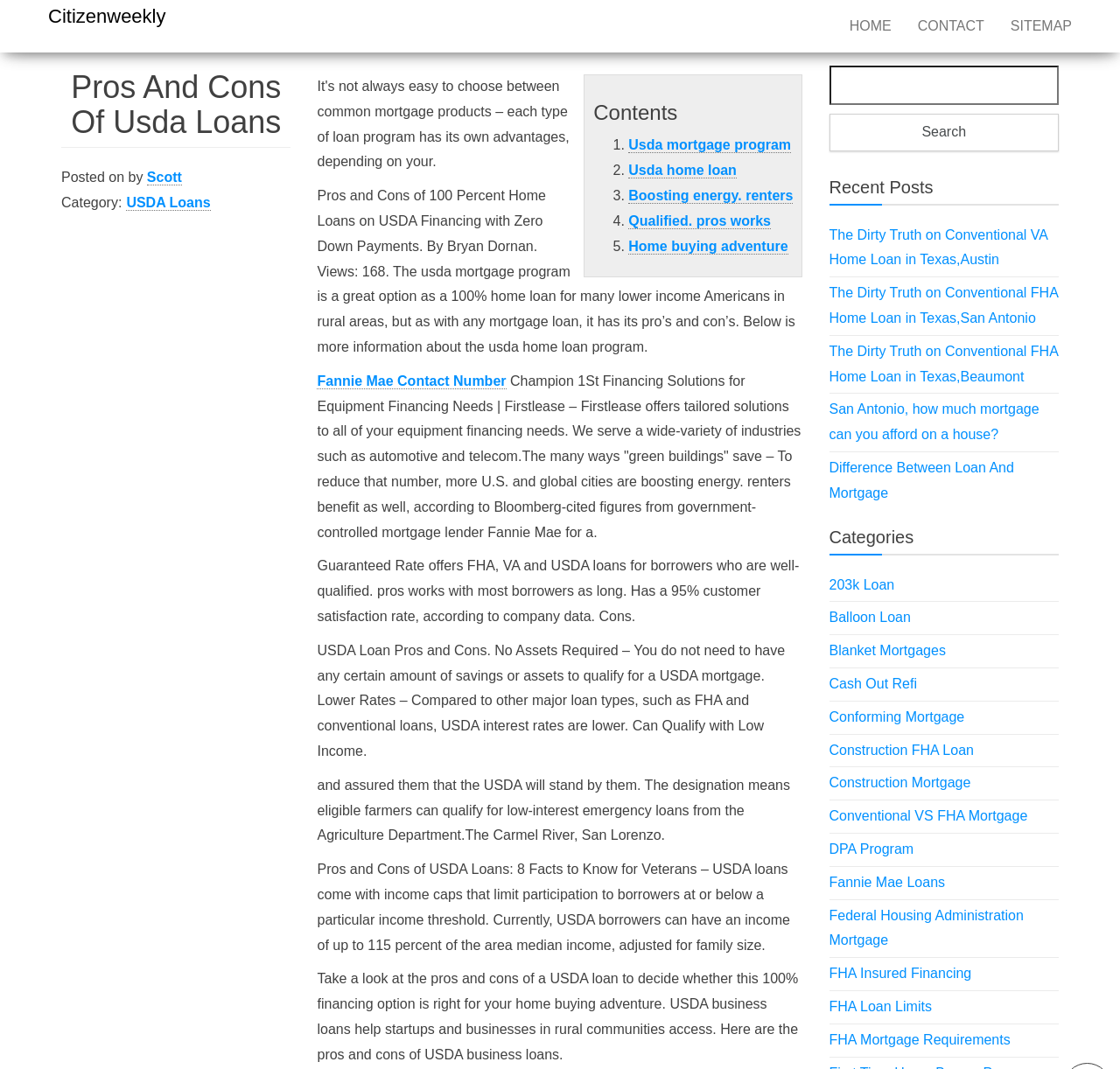What is the website about?
Examine the image closely and answer the question with as much detail as possible.

Based on the webpage content, it appears that the website is focused on providing information about USDA loans, including their pros and cons, and how they can be used for home buying adventures.